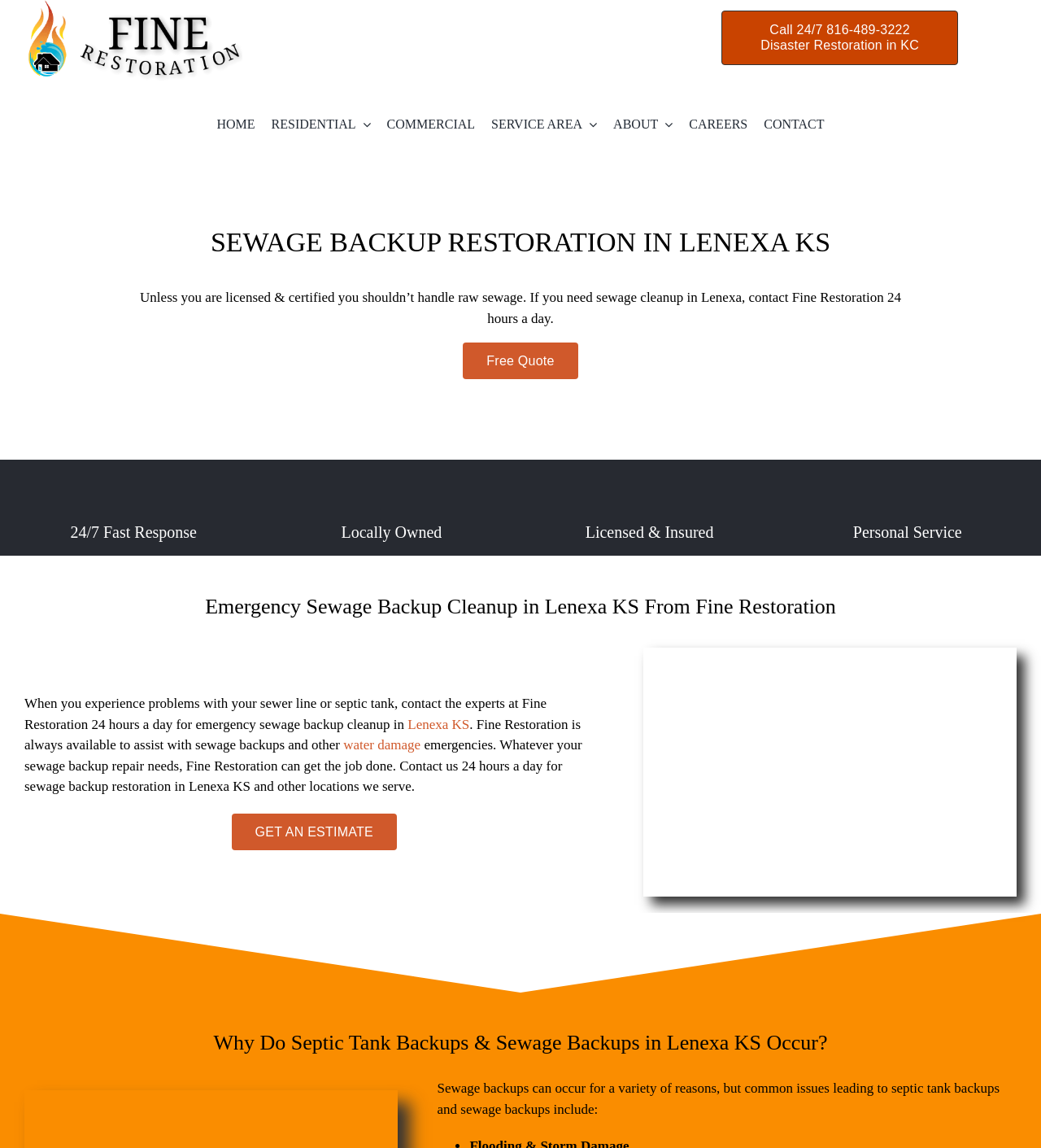How many types of services are mentioned on the webpage?
Using the visual information from the image, give a one-word or short-phrase answer.

5